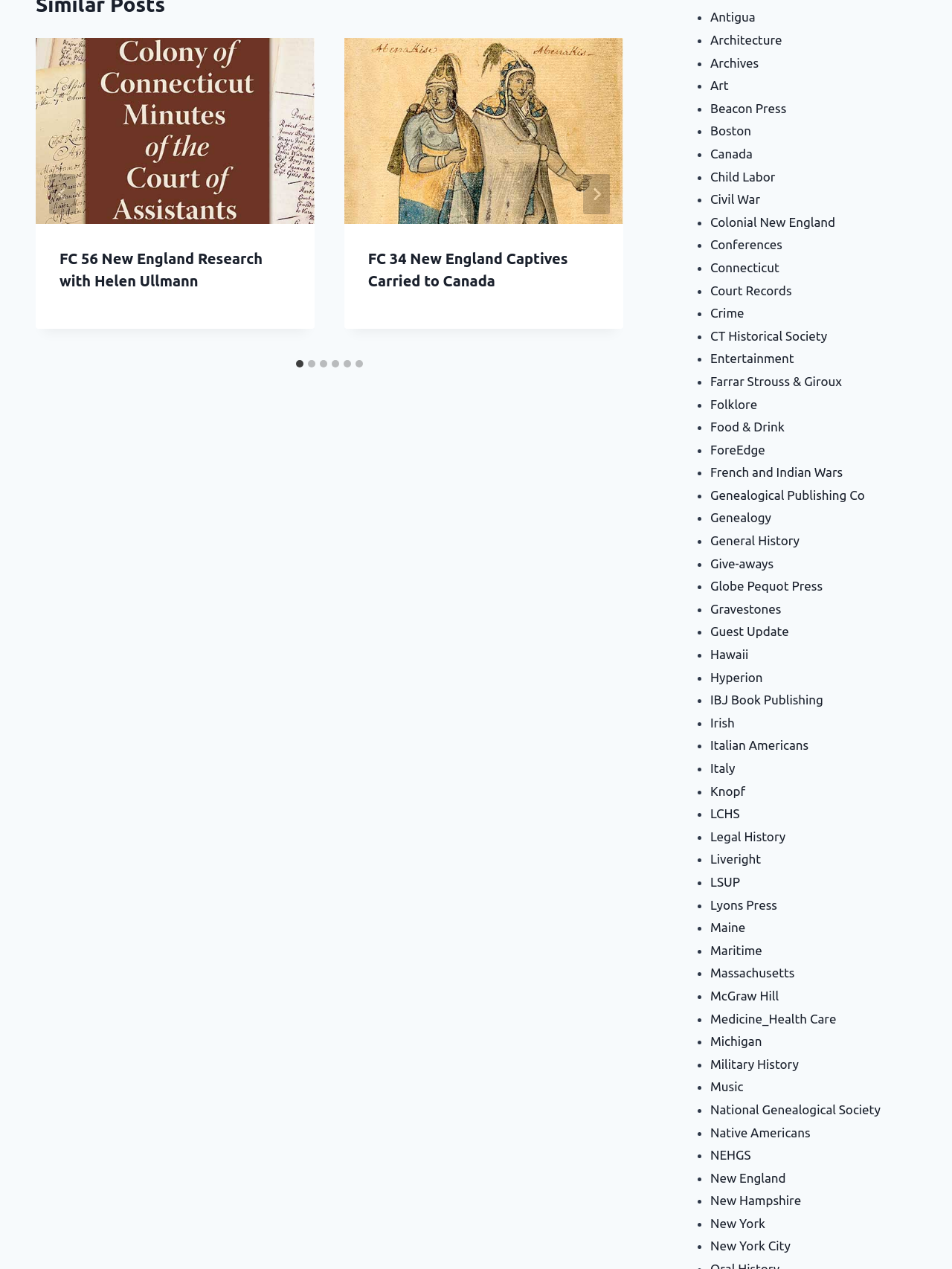Locate the bounding box coordinates of the region to be clicked to comply with the following instruction: "Go to last slide". The coordinates must be four float numbers between 0 and 1, in the form [left, top, right, bottom].

[0.052, 0.137, 0.08, 0.169]